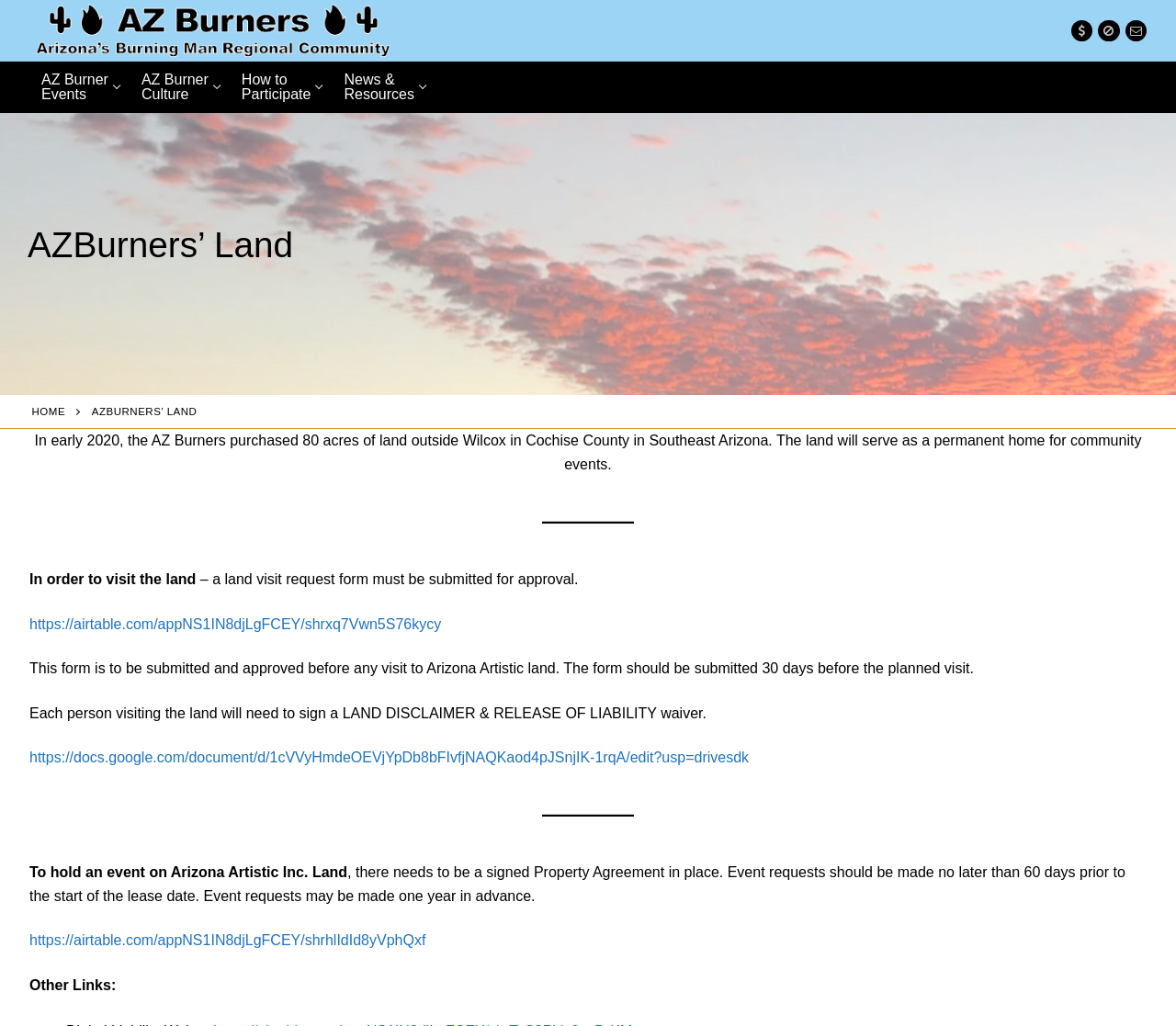Kindly provide the bounding box coordinates of the section you need to click on to fulfill the given instruction: "Click on Donate".

[0.911, 0.019, 0.929, 0.04]